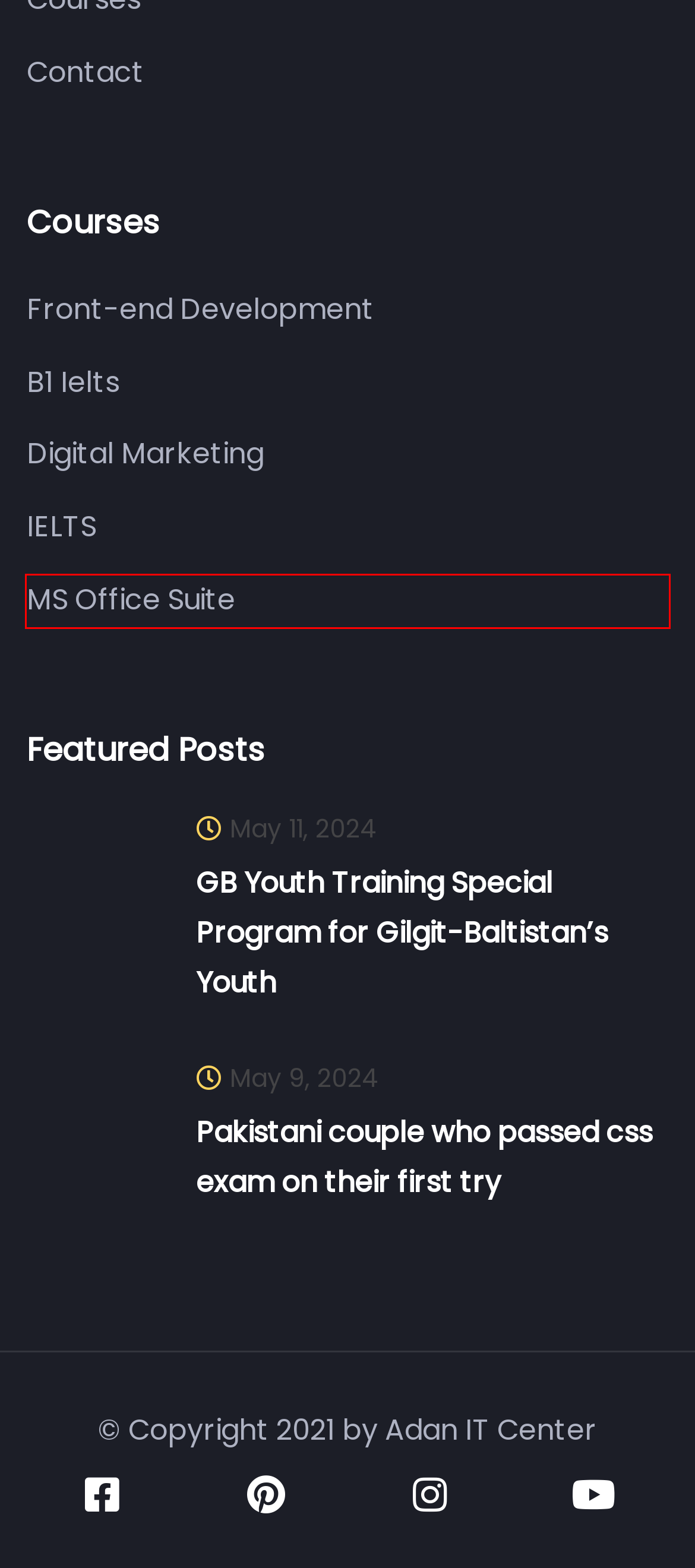You have a screenshot of a webpage with a red bounding box around an element. Identify the webpage description that best fits the new page that appears after clicking the selected element in the red bounding box. Here are the candidates:
A. MS Office Suite - Adan IT Center
B. GB Youth Training Special Program for Gilgit-Baltistan's Youth - Adan IT Center
C. Diploma in Information Technology(DIT) - Adan IT Center
D. Front End Development - Adan IT Center
E. Our Team - Adan IT Center
F. B1 Ielts - Adan IT Center
G. Best IT Courses in Gujrat & Digital trainings | Adan IT center
H. Contact Us | Adan IT Center - Adan IT Center

A